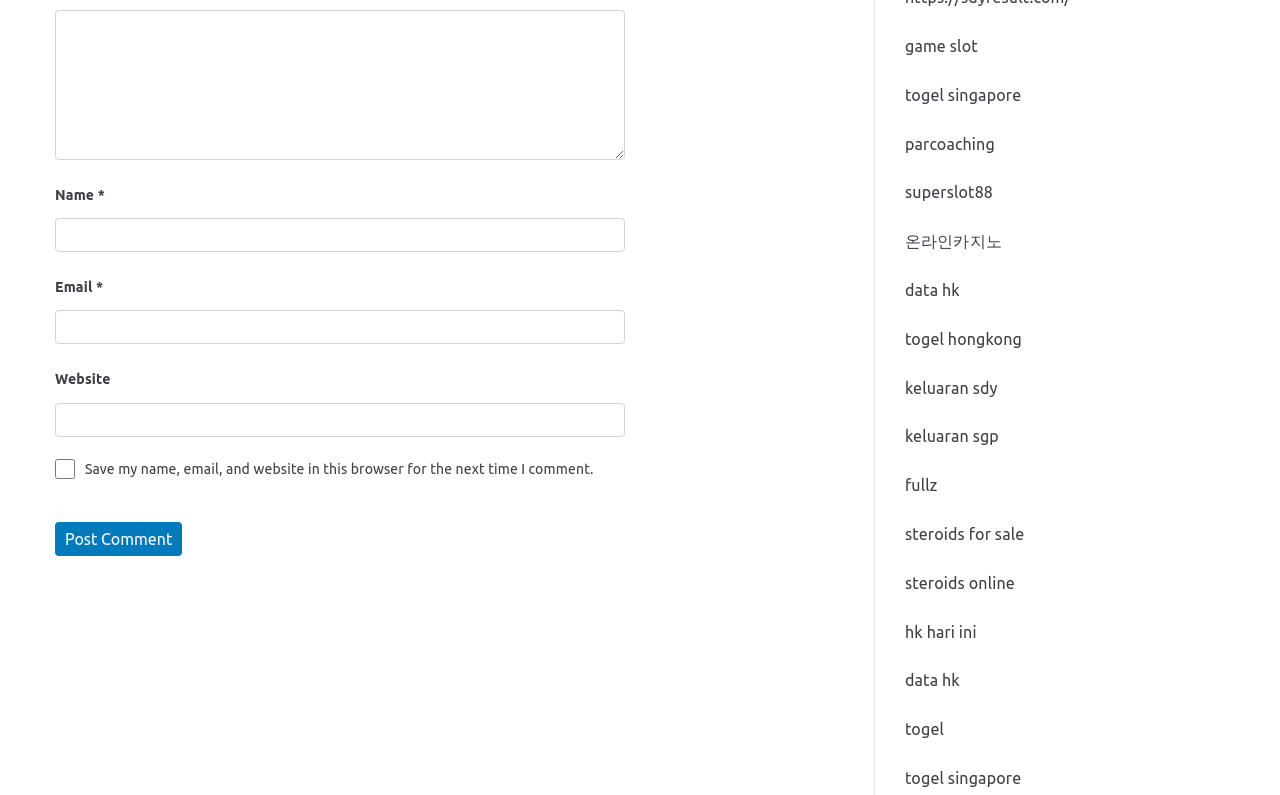Can you find the bounding box coordinates for the element to click on to achieve the instruction: "Visit the game slot website"?

[0.707, 0.047, 0.764, 0.069]